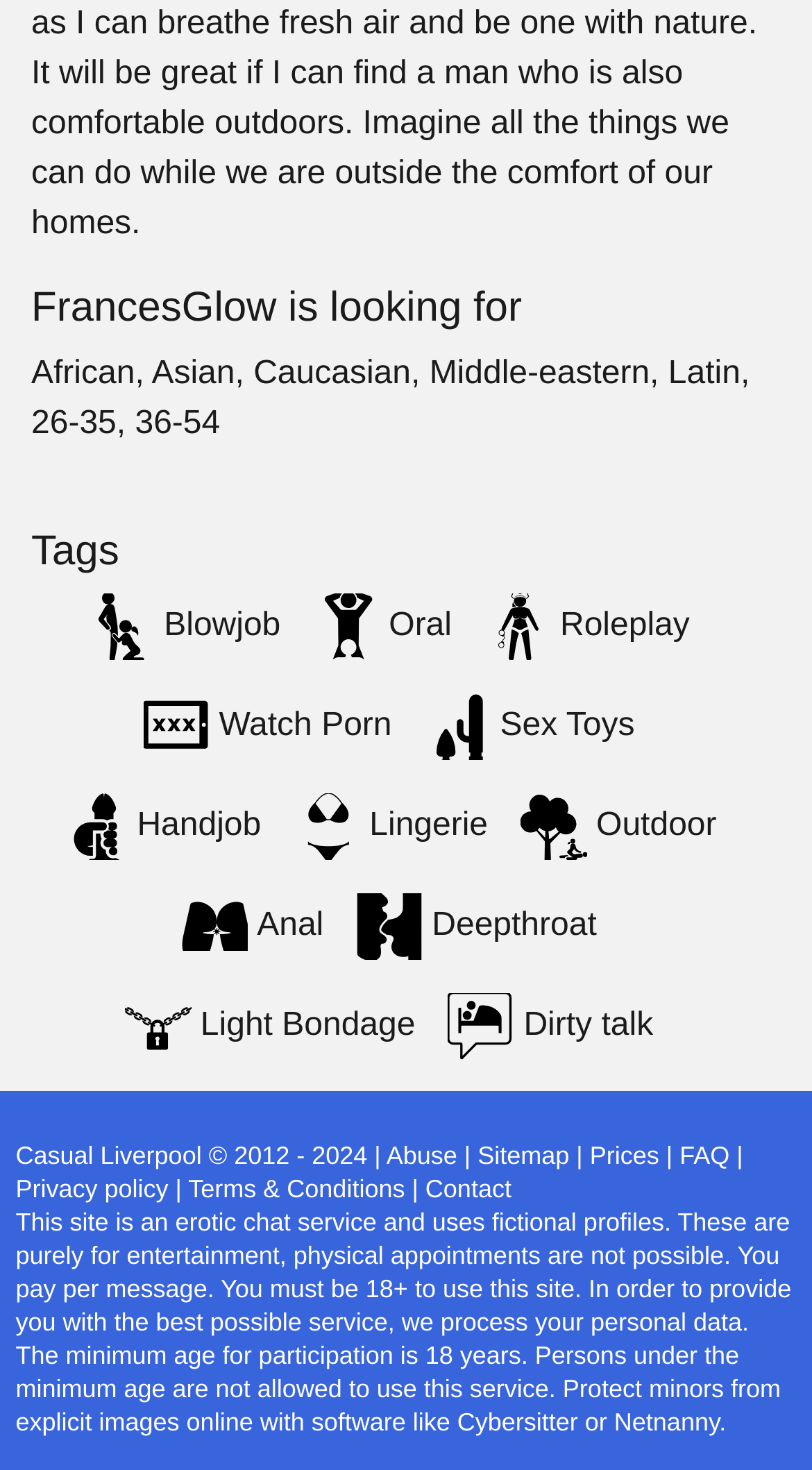Select the bounding box coordinates of the element I need to click to carry out the following instruction: "go to home page".

None